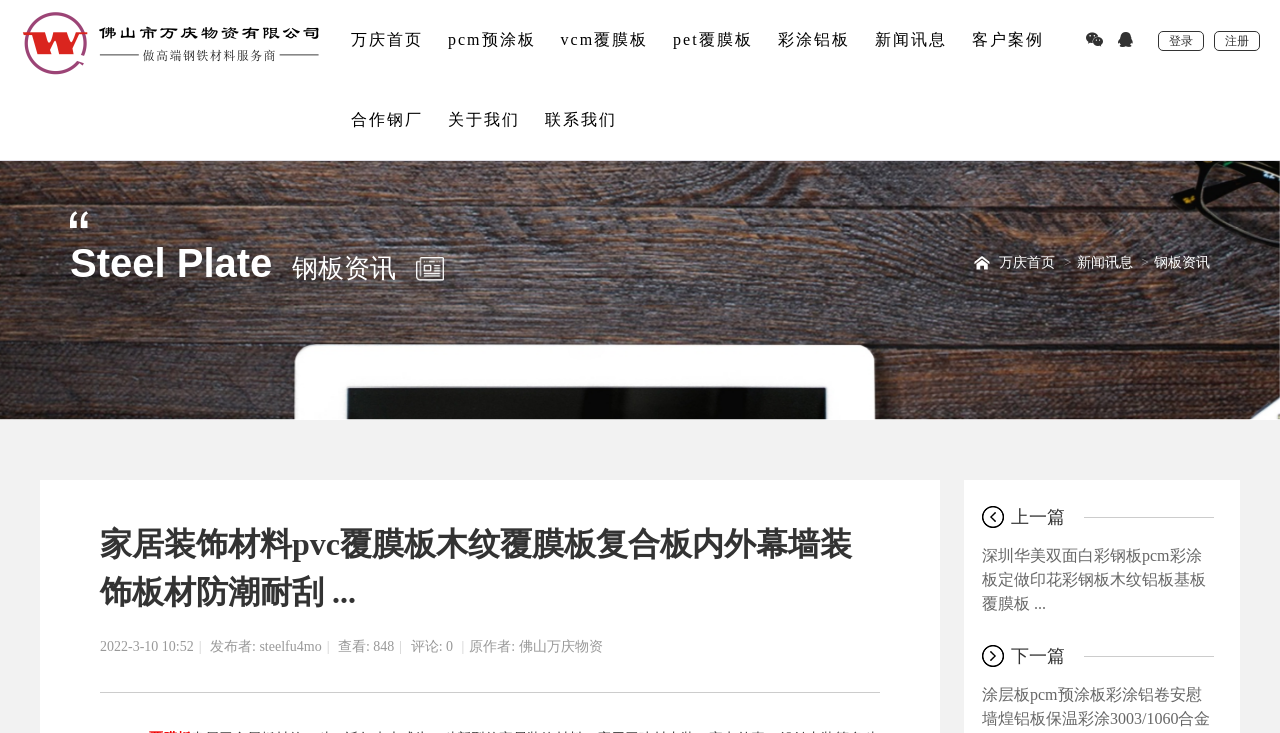Please determine the bounding box coordinates of the element to click on in order to accomplish the following task: "View news information". Ensure the coordinates are four float numbers ranging from 0 to 1, i.e., [left, top, right, bottom].

[0.676, 0.0, 0.747, 0.109]